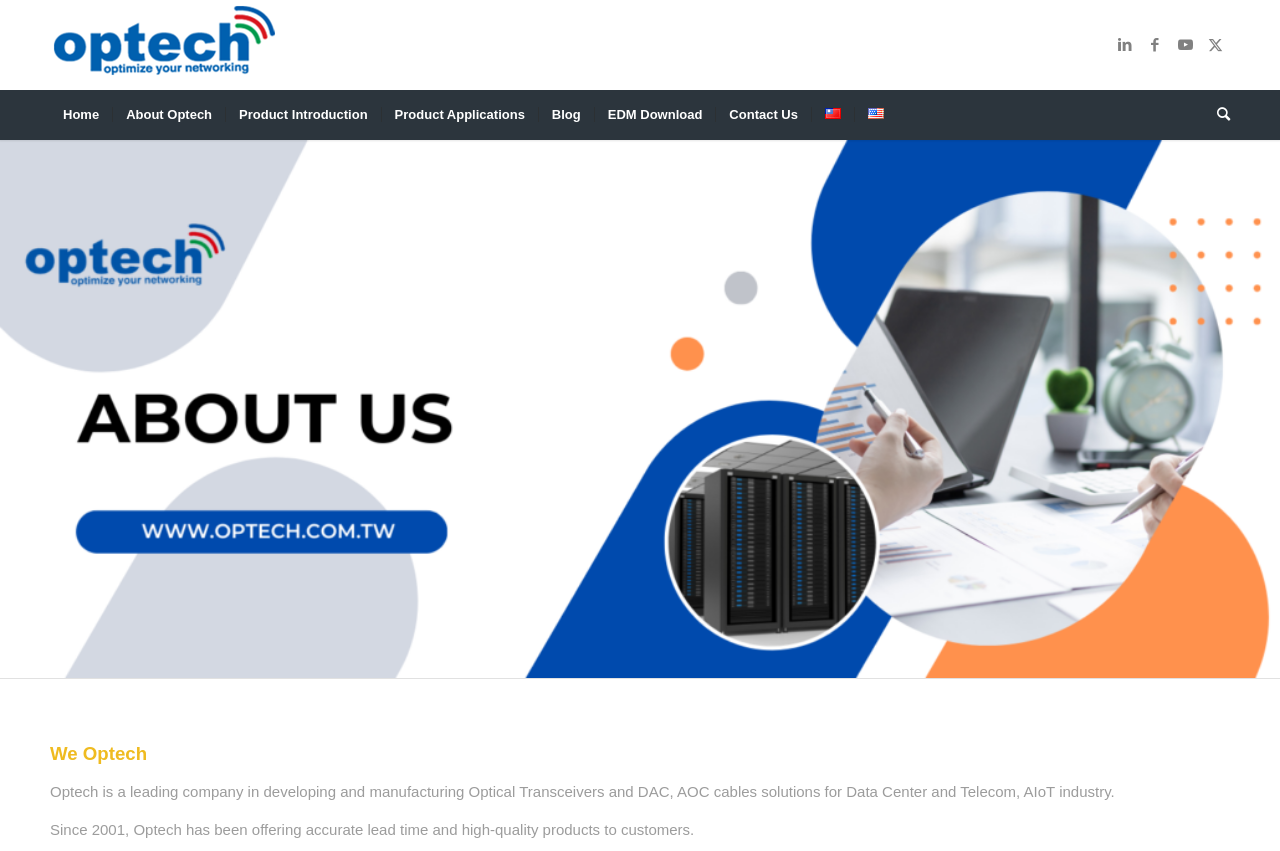What is the company name?
Respond with a short answer, either a single word or a phrase, based on the image.

Optech